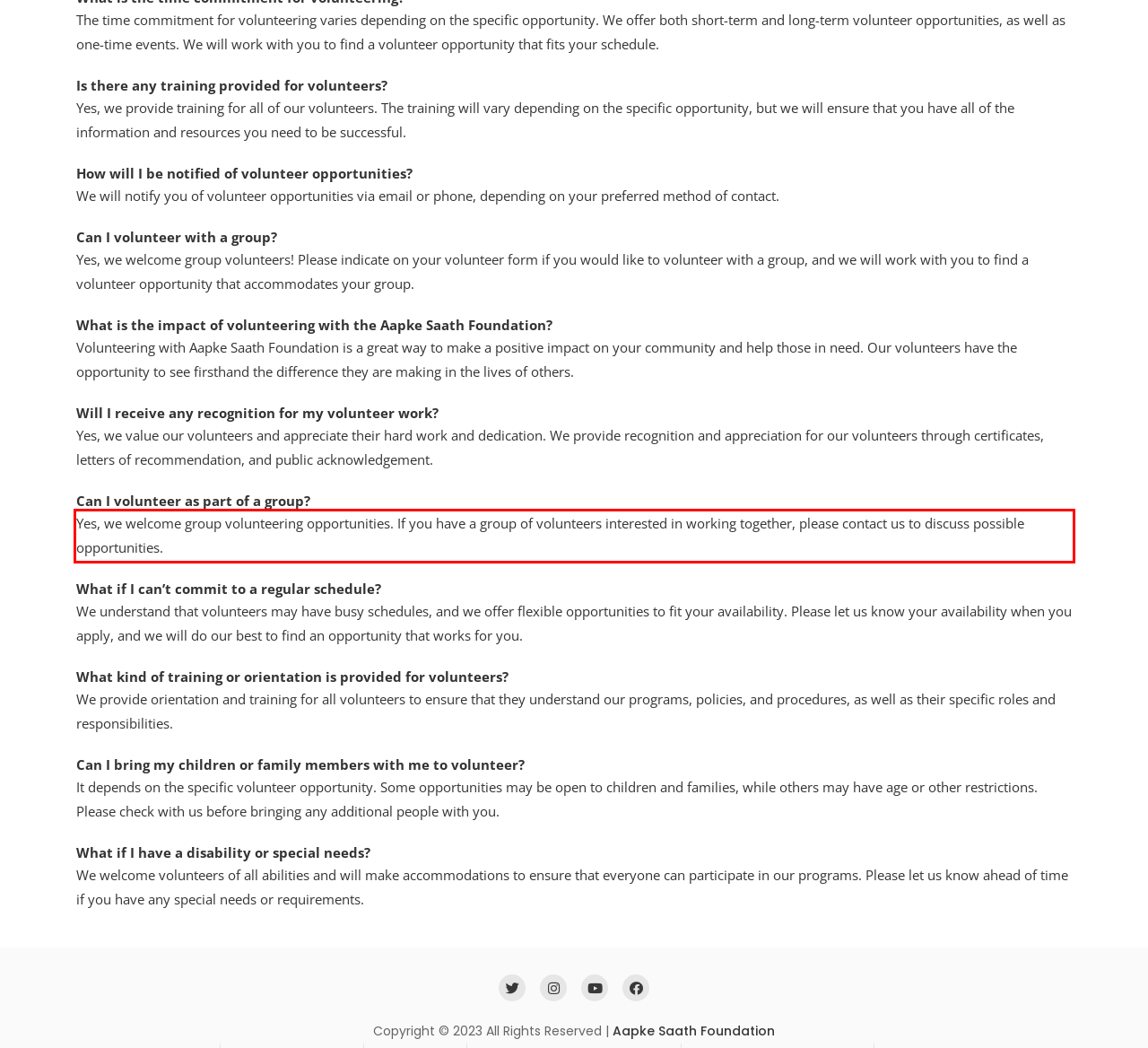Given the screenshot of a webpage, identify the red rectangle bounding box and recognize the text content inside it, generating the extracted text.

Yes, we welcome group volunteering opportunities. If you have a group of volunteers interested in working together, please contact us to discuss possible opportunities.